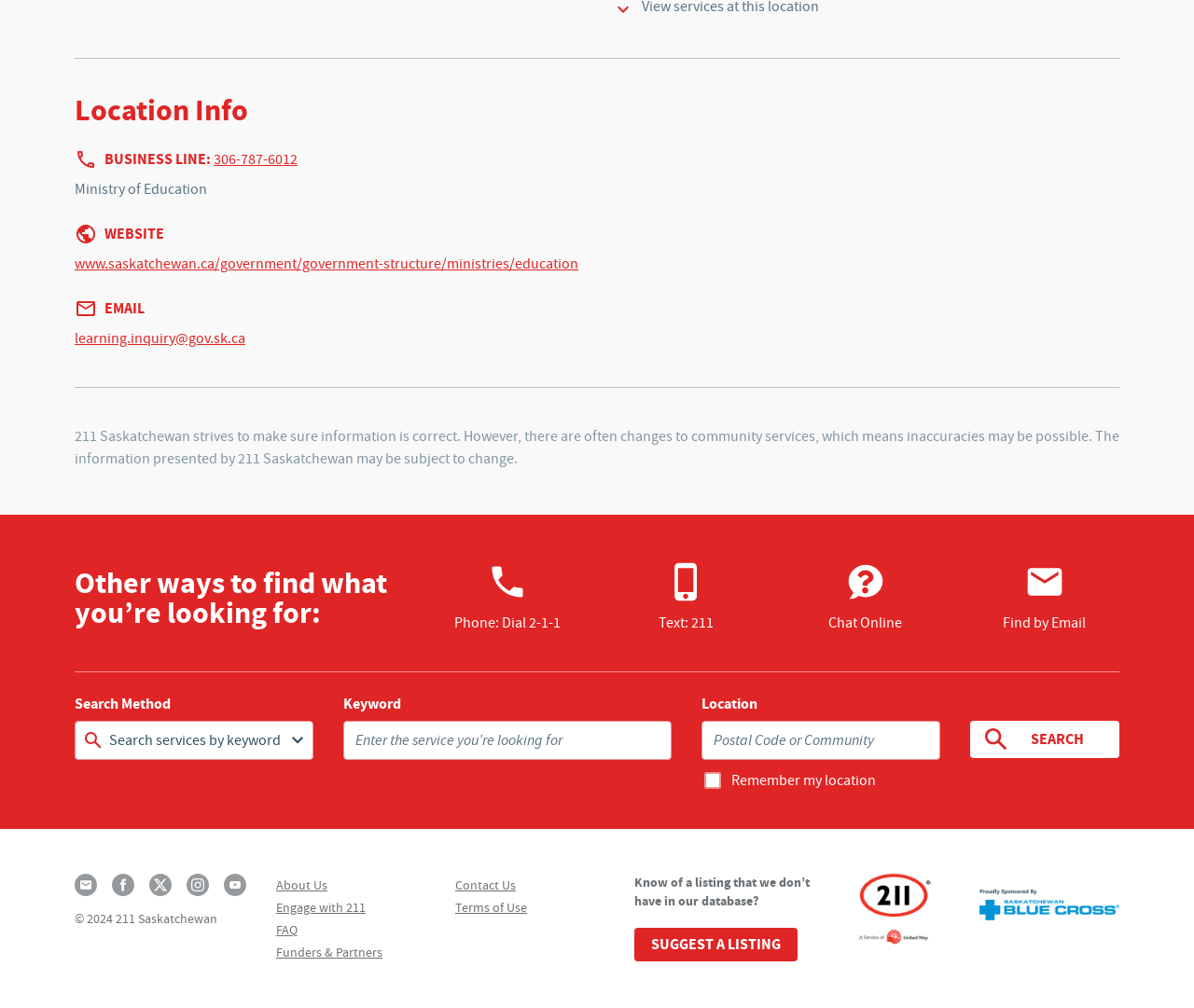How can I find what I’m looking for?
Kindly give a detailed and elaborate answer to the question.

The webpage provides several options to find what you're looking for, including 'Phone: Dial 2-1-1', 'Text: 211', 'Chat Online', and 'Find by Email', which are listed under the 'Other ways to find what you’re looking for:' section.